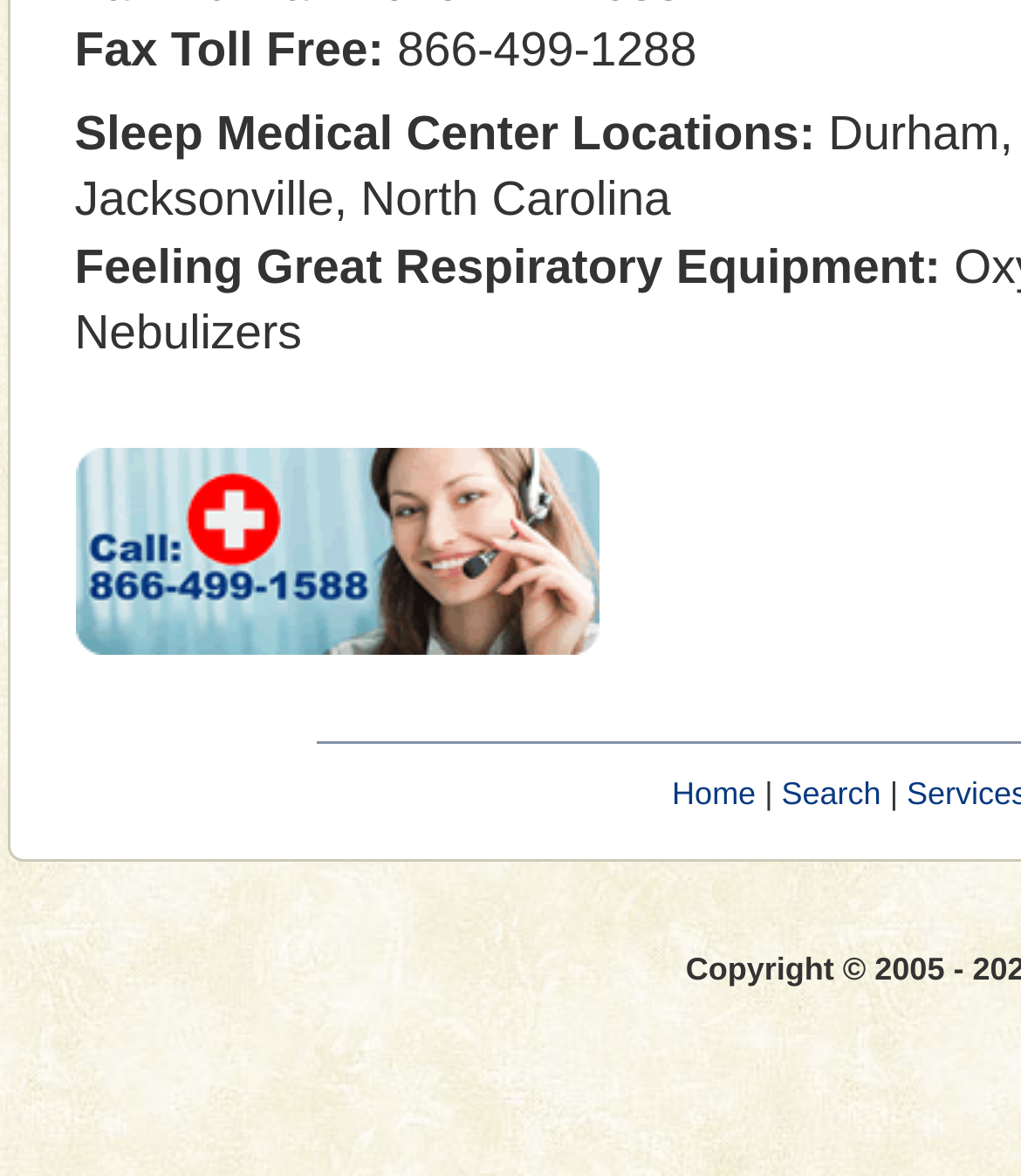What is the phone number to call for more information?
From the image, respond with a single word or phrase.

866 499 1588